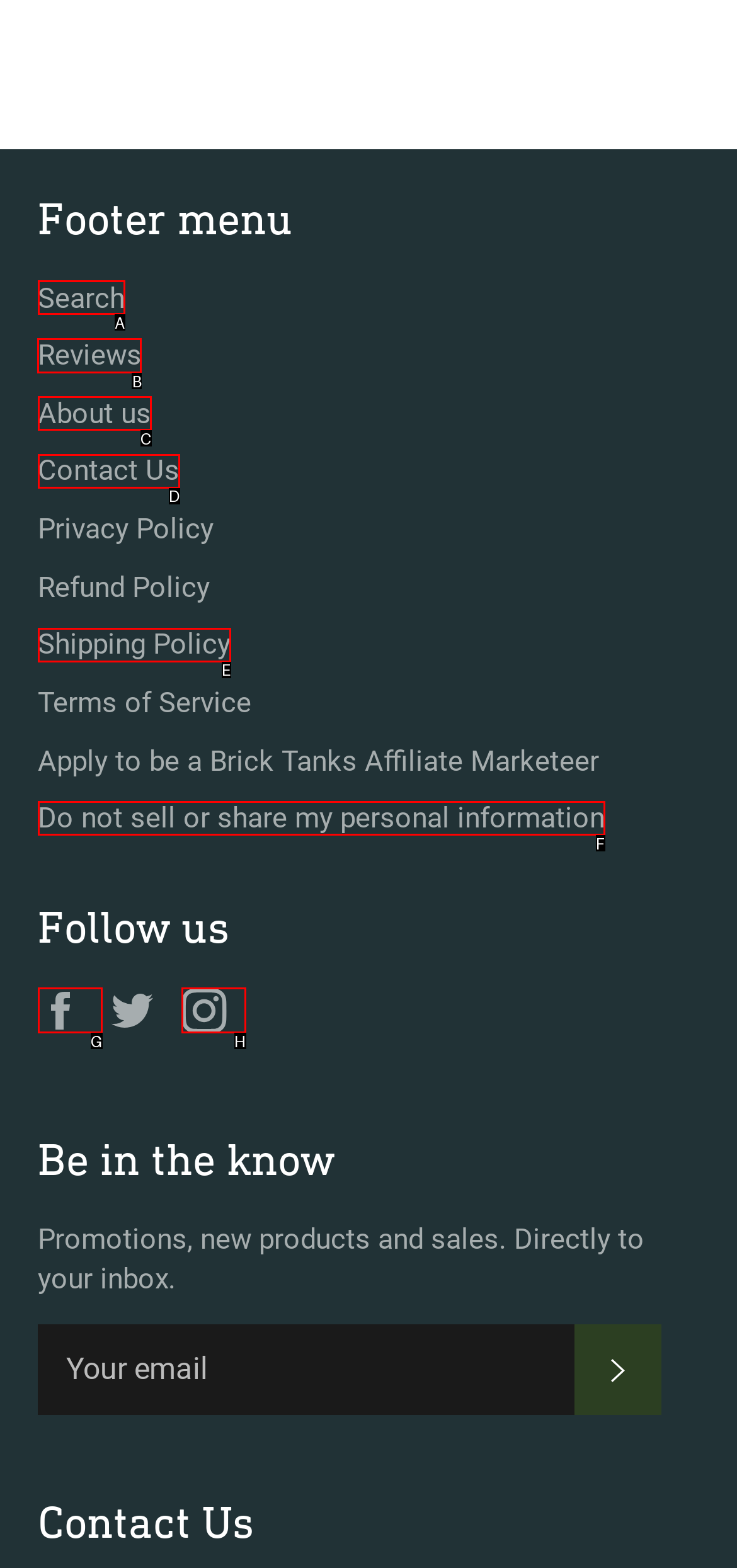Given the instruction: Read reviews, which HTML element should you click on?
Answer with the letter that corresponds to the correct option from the choices available.

B